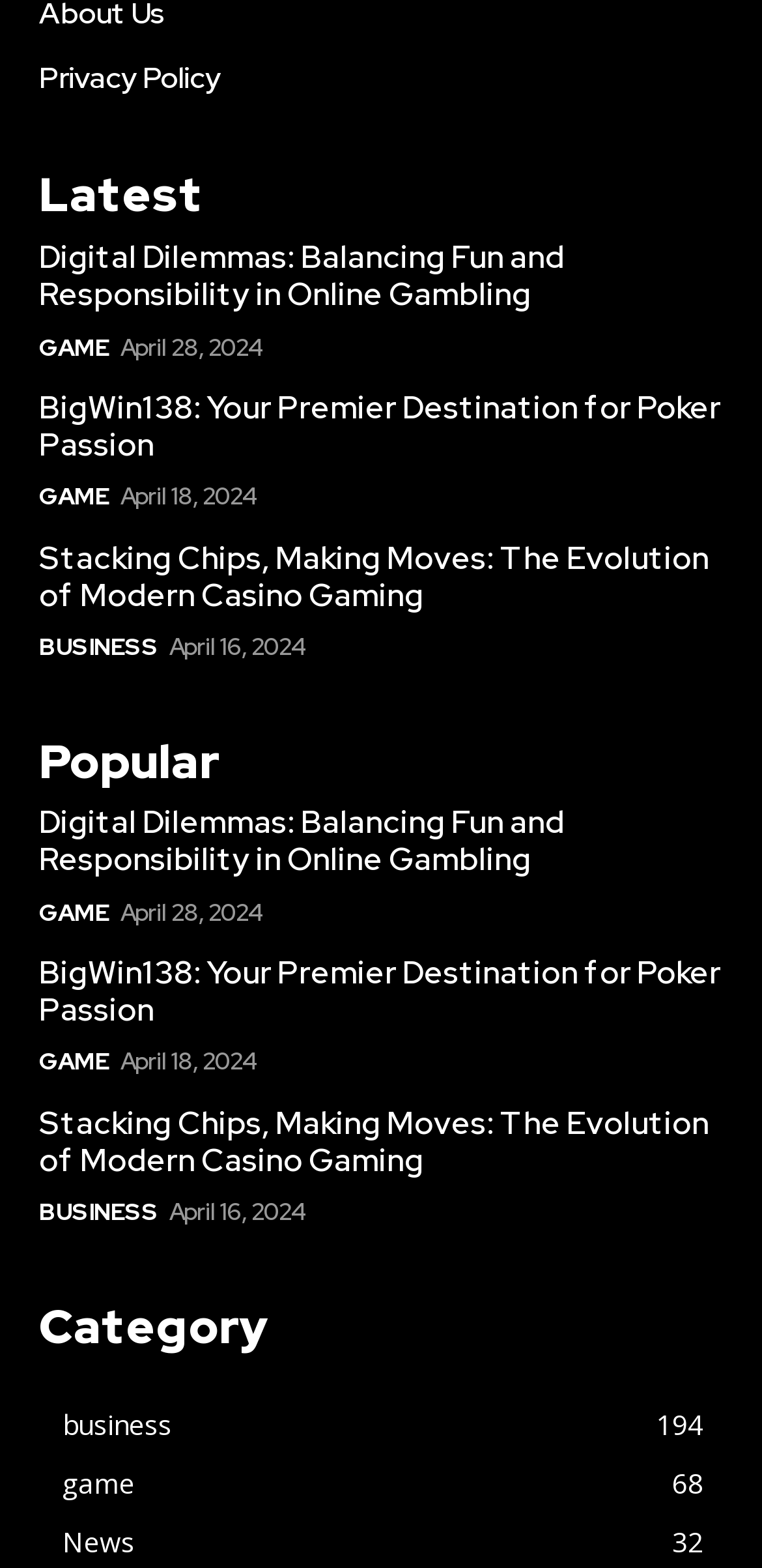Please find the bounding box for the UI element described by: "business".

[0.051, 0.762, 0.208, 0.785]